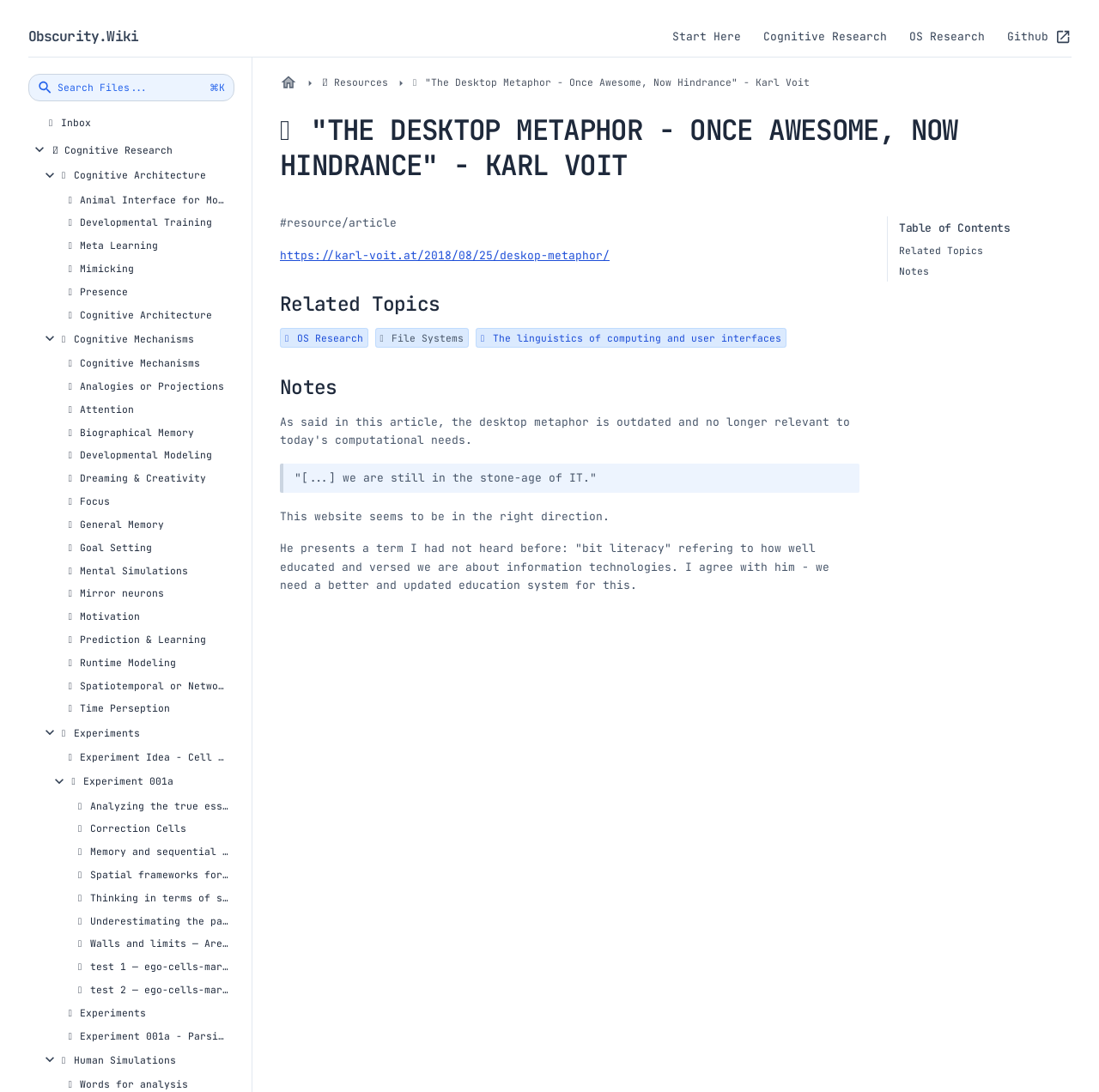Determine the coordinates of the bounding box for the clickable area needed to execute this instruction: "Visit the 'Cognitive Research' page".

[0.695, 0.026, 0.807, 0.041]